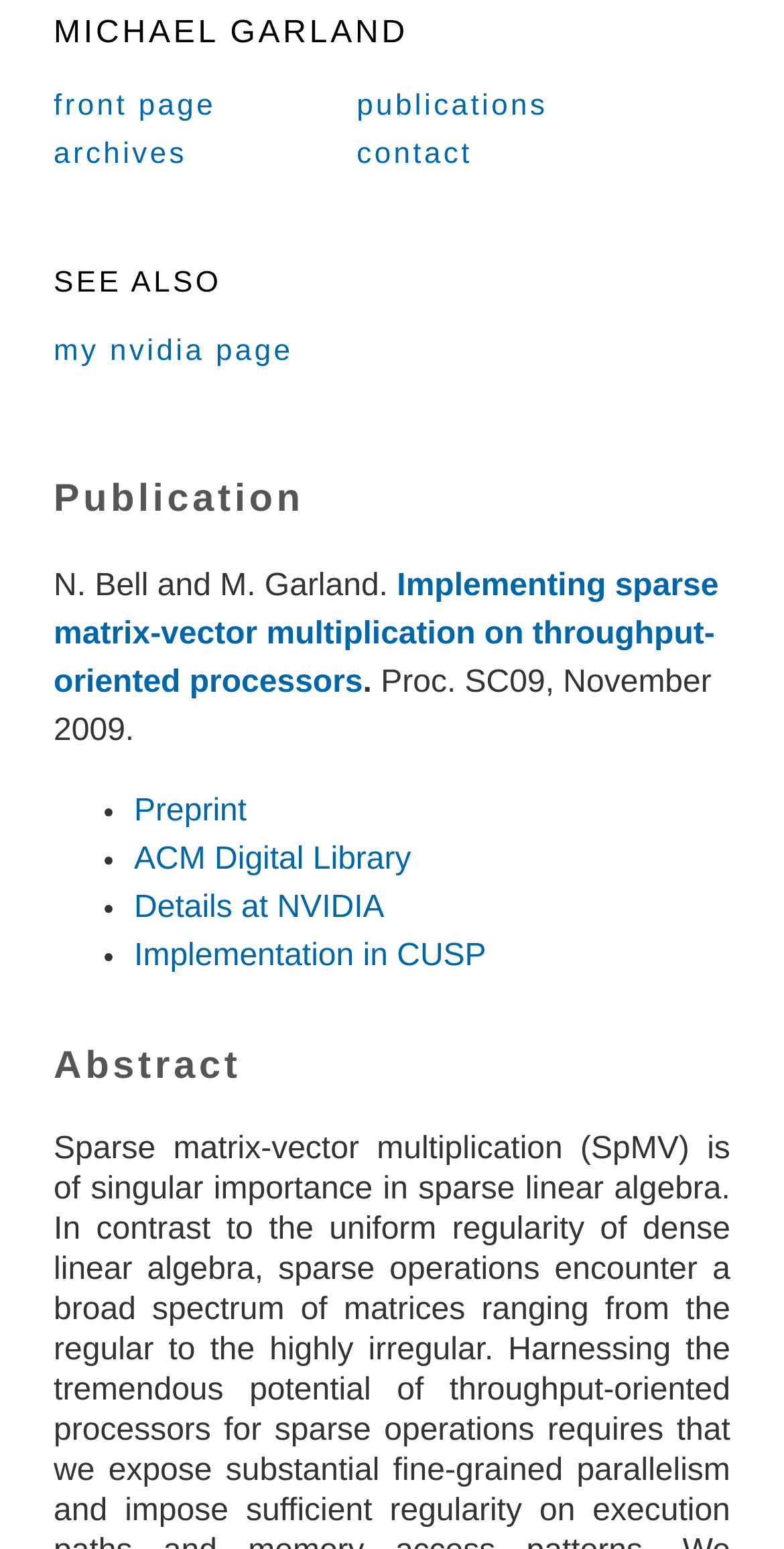Please locate the bounding box coordinates of the element that needs to be clicked to achieve the following instruction: "view publications". The coordinates should be four float numbers between 0 and 1, i.e., [left, top, right, bottom].

[0.455, 0.058, 0.699, 0.079]